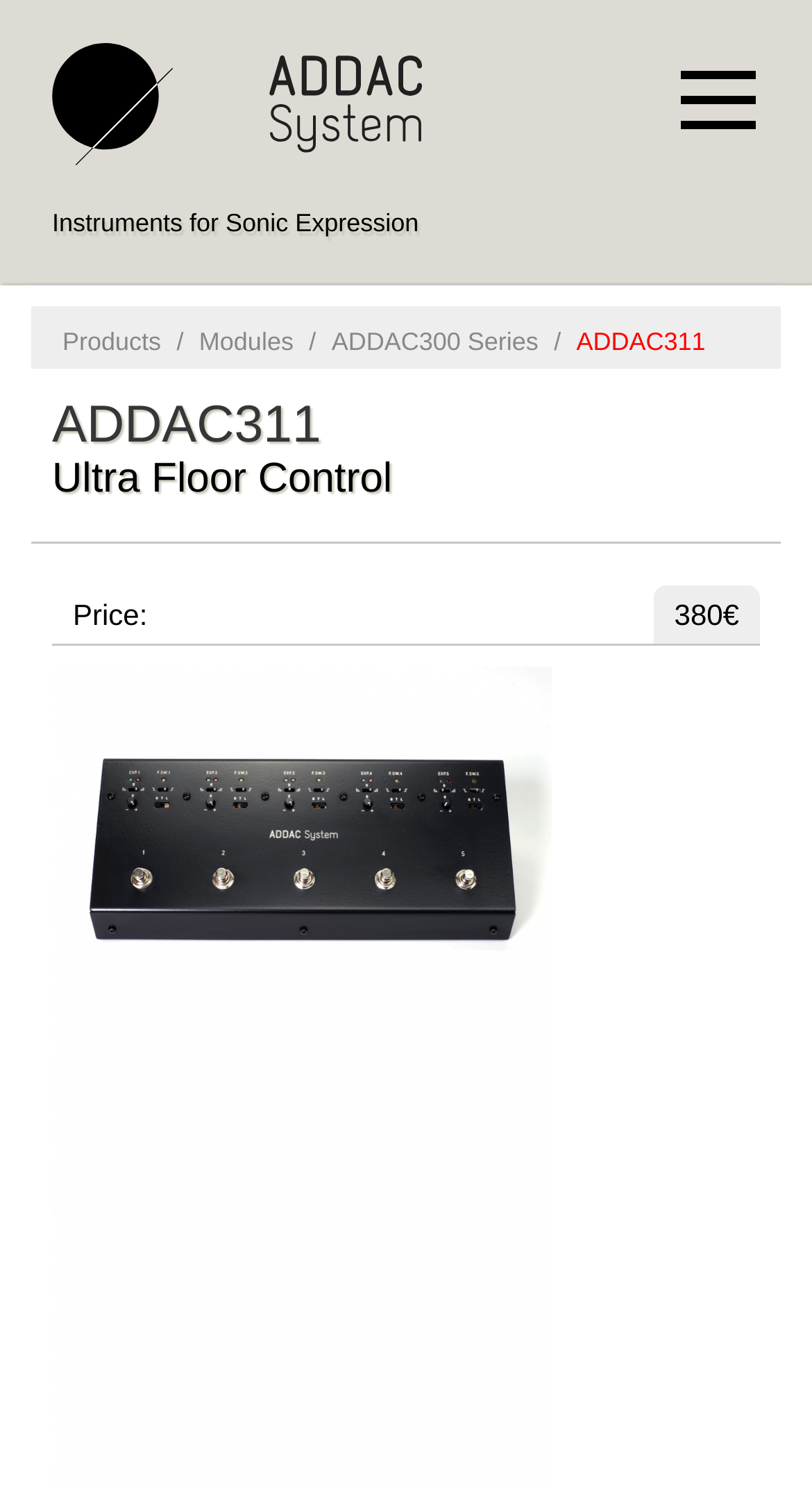Please specify the coordinates of the bounding box for the element that should be clicked to carry out this instruction: "Check the price". The coordinates must be four float numbers between 0 and 1, formatted as [left, top, right, bottom].

[0.09, 0.402, 0.182, 0.424]